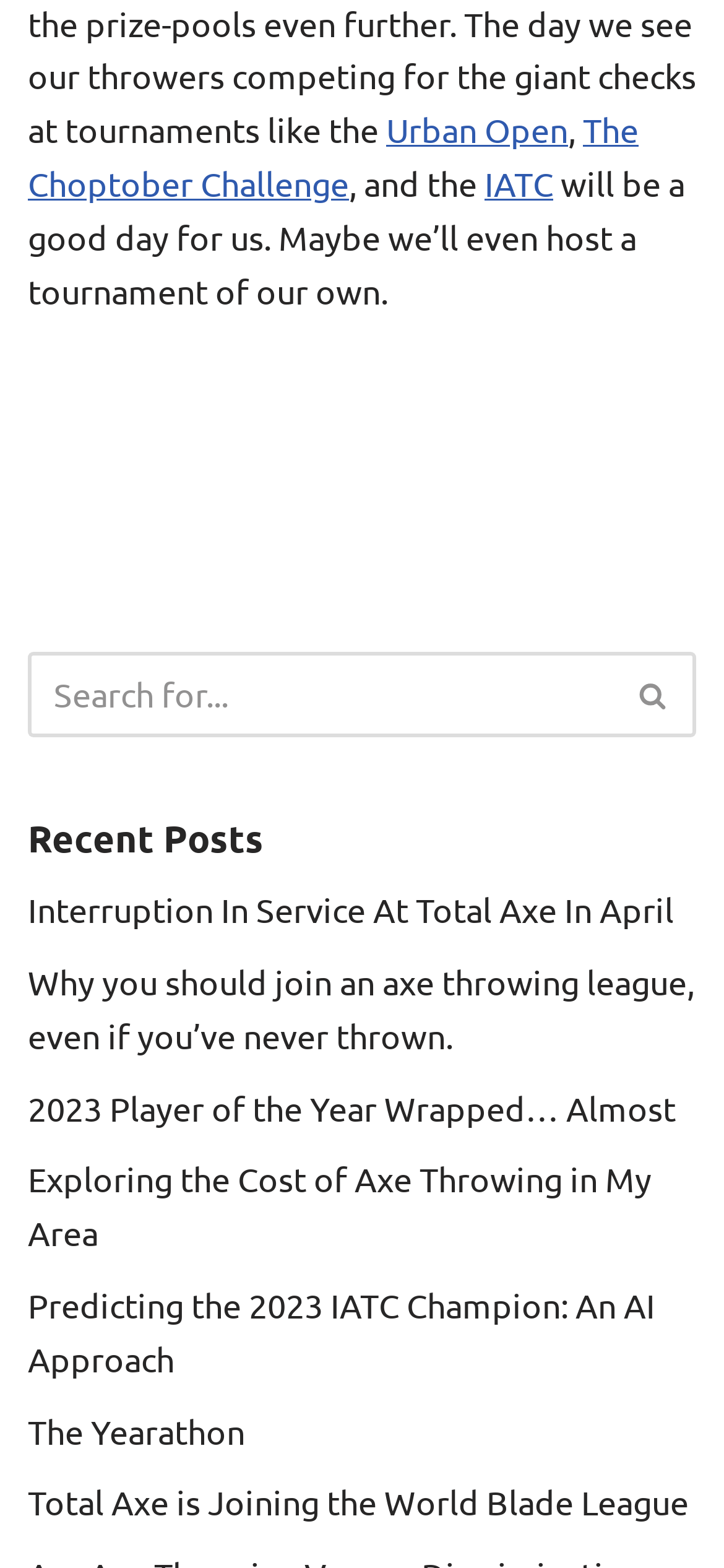Give the bounding box coordinates for the element described by: "The Choptober Challenge".

[0.038, 0.07, 0.882, 0.129]